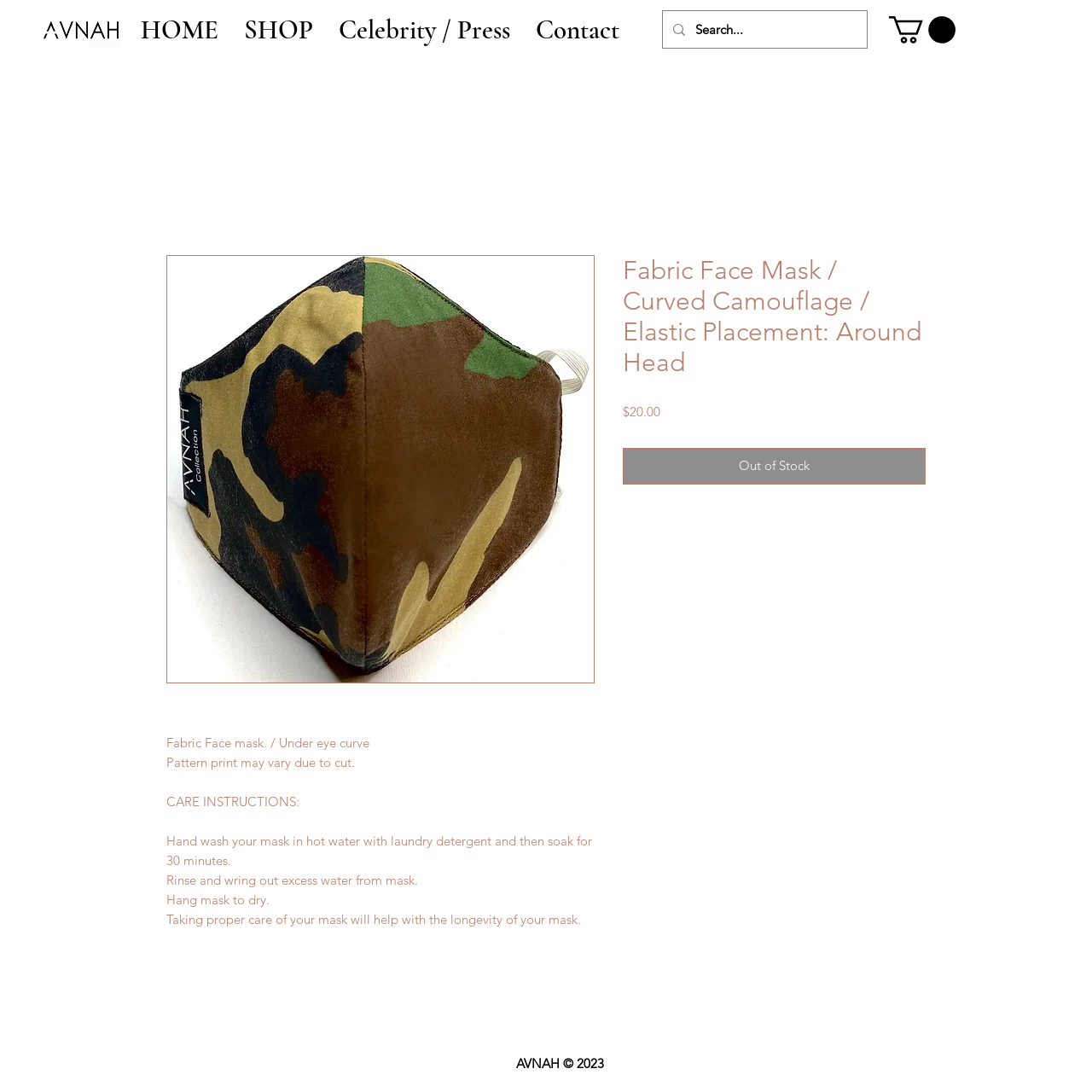What is the name of the company that sells the fabric face mask?
Provide a thorough and detailed answer to the question.

I found the name of the company that sells the fabric face mask by looking at the footer section of the webpage, where it says 'AVNAH © 2023', indicating that AVNAH is the company that owns the website and sells the product.